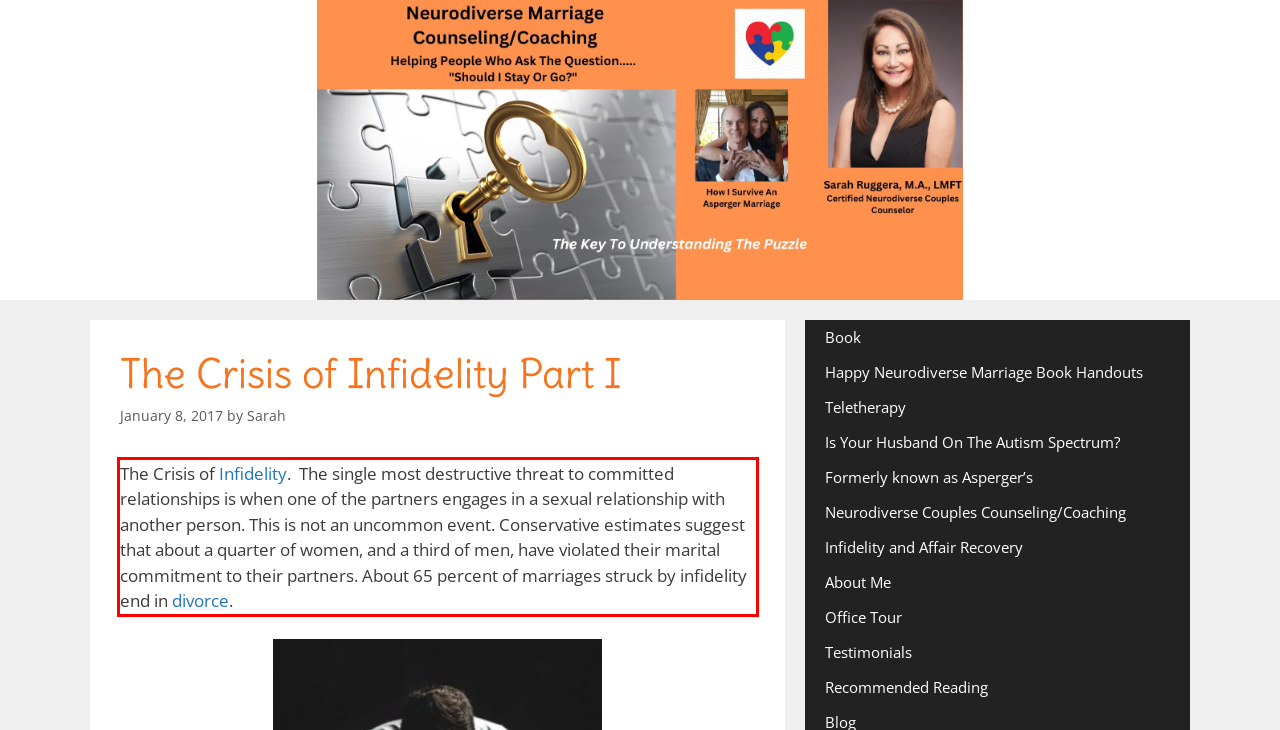You have a screenshot of a webpage with a UI element highlighted by a red bounding box. Use OCR to obtain the text within this highlighted area.

The Crisis of Infidelity. The single most destructive threat to committed relationships is when one of the partners engages in a sexual relationship with another person. This is not an uncommon event. Conservative estimates suggest that about a quarter of women, and a third of men, have violated their marital commitment to their partners. About 65 percent of marriages struck by infidelity end in divorce.